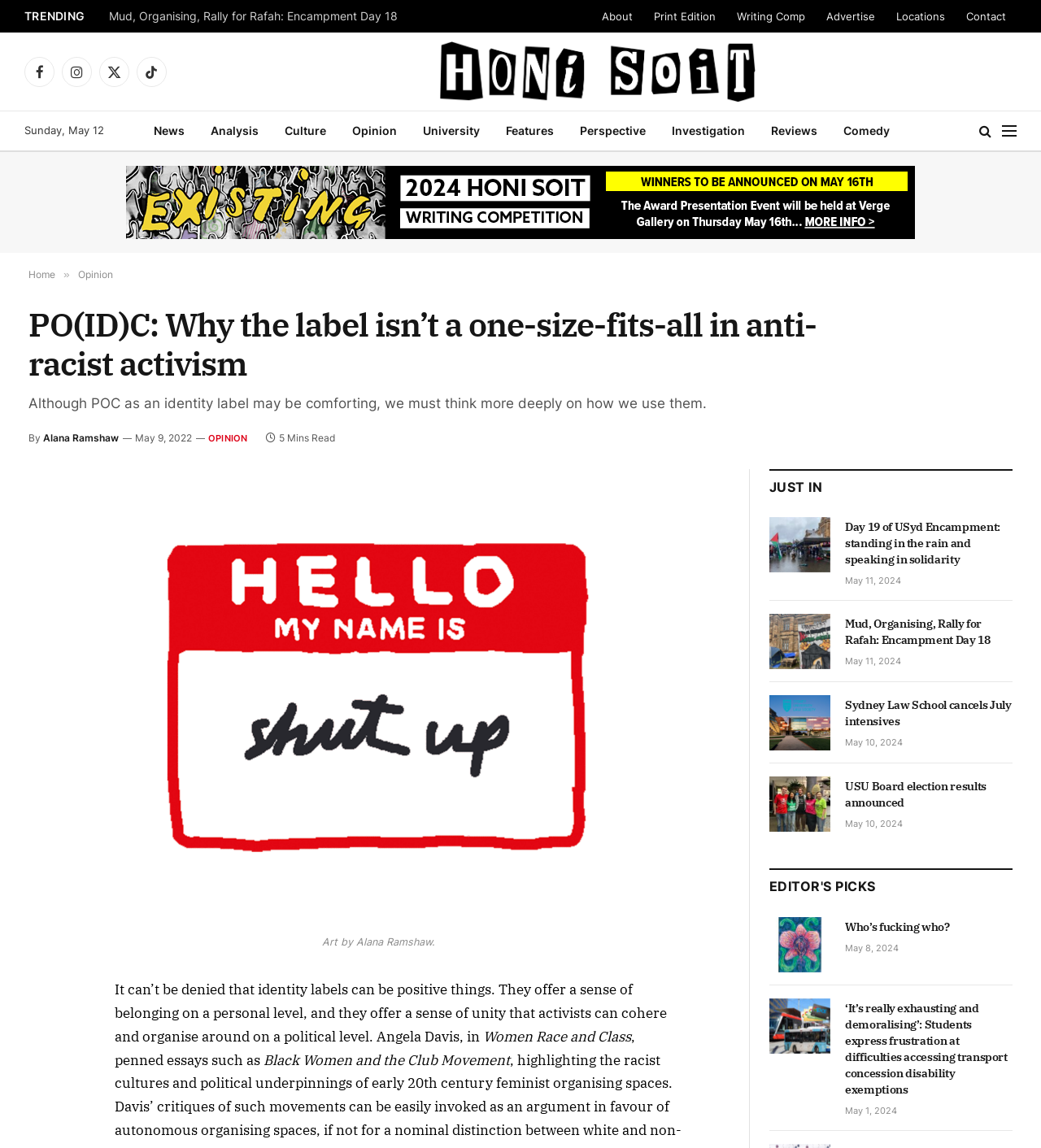Give a concise answer using one word or a phrase to the following question:
How many minutes does it take to read the article?

5 Mins